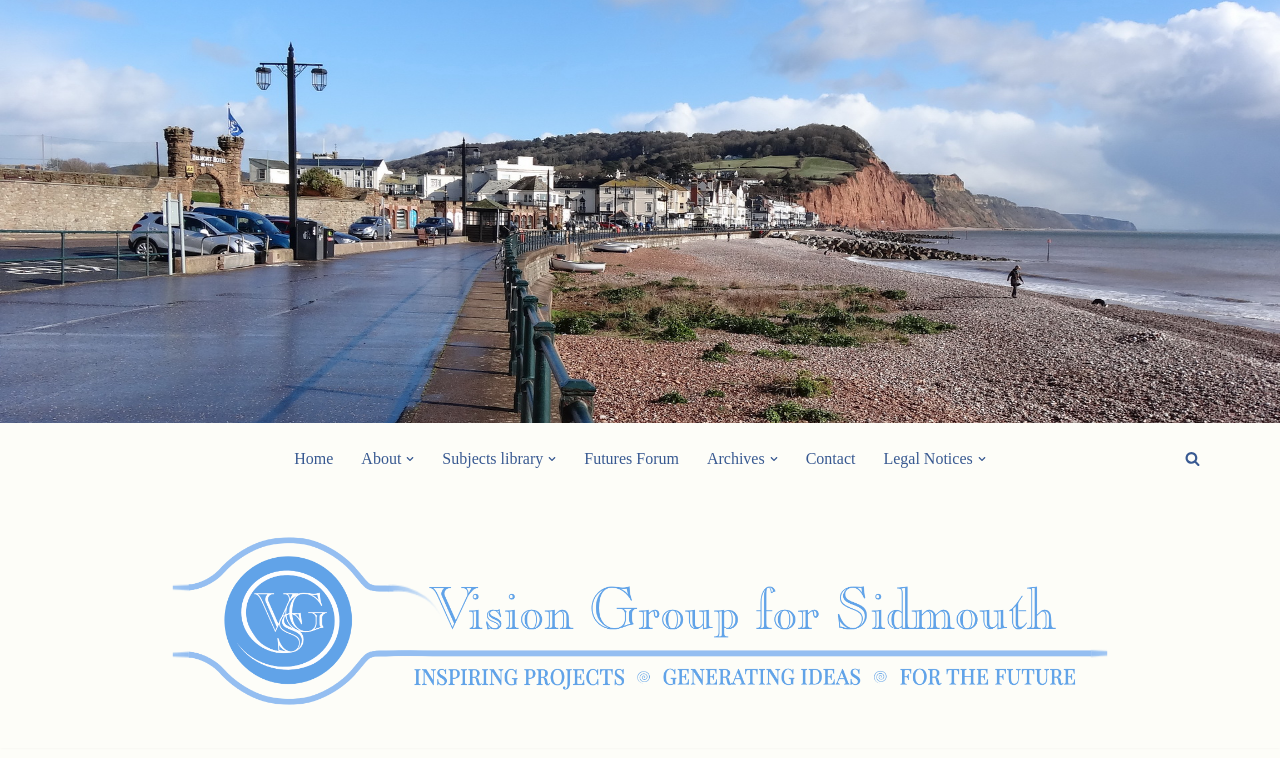Provide an in-depth caption for the contents of the webpage.

The webpage appears to be a blog or news article page, with a focus on rural life and climate smart farming. At the top left of the page, there is a "Skip to content" link, followed by a primary navigation menu that spans across the top of the page. The menu consists of 8 links, including "Home", "About", "Subjects library", "Futures Forum", "Archives", "Contact", "Legal Notices", and a few dropdown menus. Each dropdown menu is accompanied by a small "Dropdown" image.

To the right of the navigation menu, there is a "Search" link with a small icon. Below the navigation menu, the main content of the page begins. The title of the page, "Does the latest review on 'net zero carbon' consider rural life? - Vision Group for Sidmouth", is prominently displayed.

There is also a "Palette Switch" link located at the bottom right of the page, which may allow users to switch between different color schemes or themes. Overall, the webpage has a simple and organized layout, with a focus on providing easy access to various sections and features.